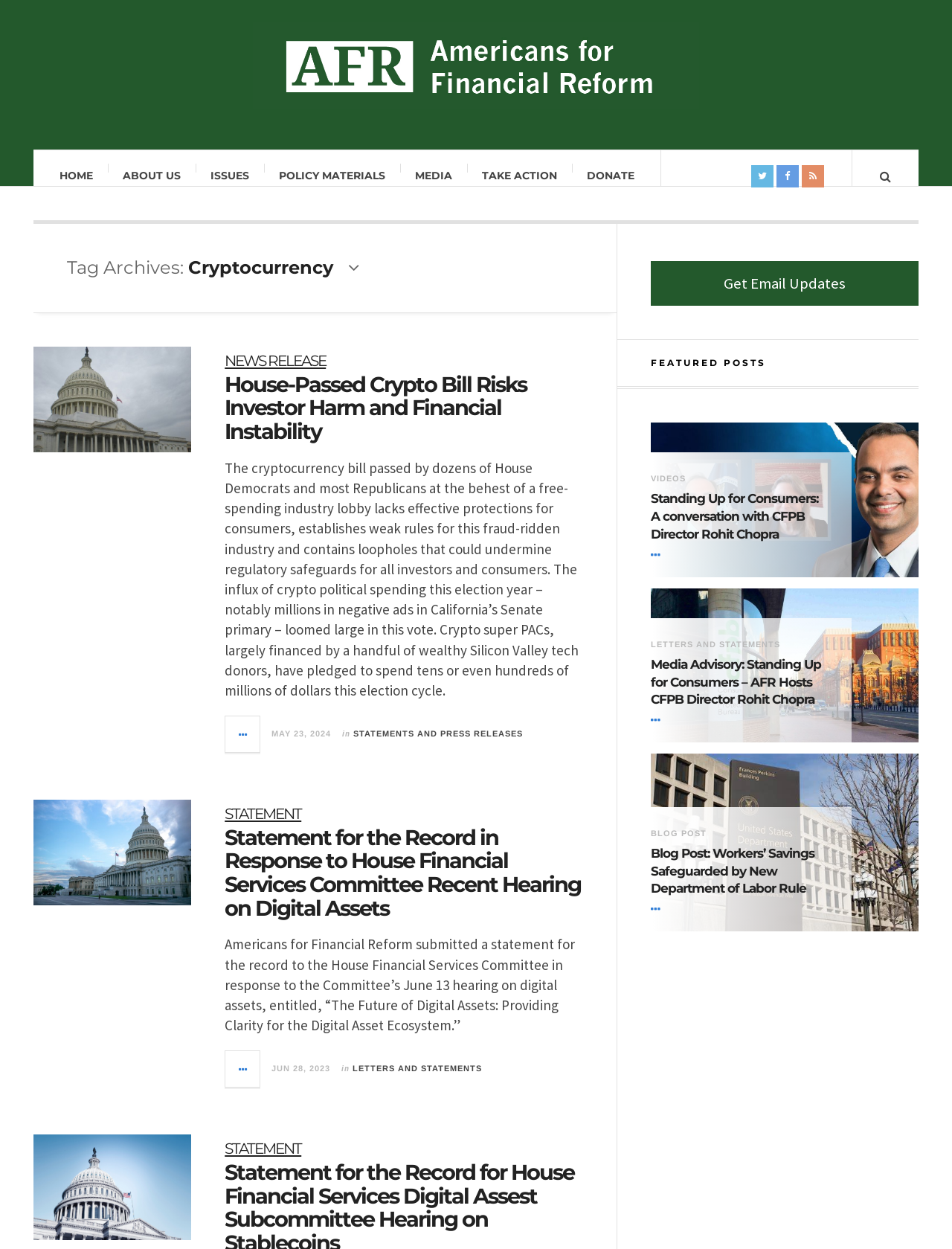How many articles are on this webpage?
Using the information presented in the image, please offer a detailed response to the question.

I examined the webpage and found two articles, each with a heading and a block of text. This suggests that there are two articles on this webpage.